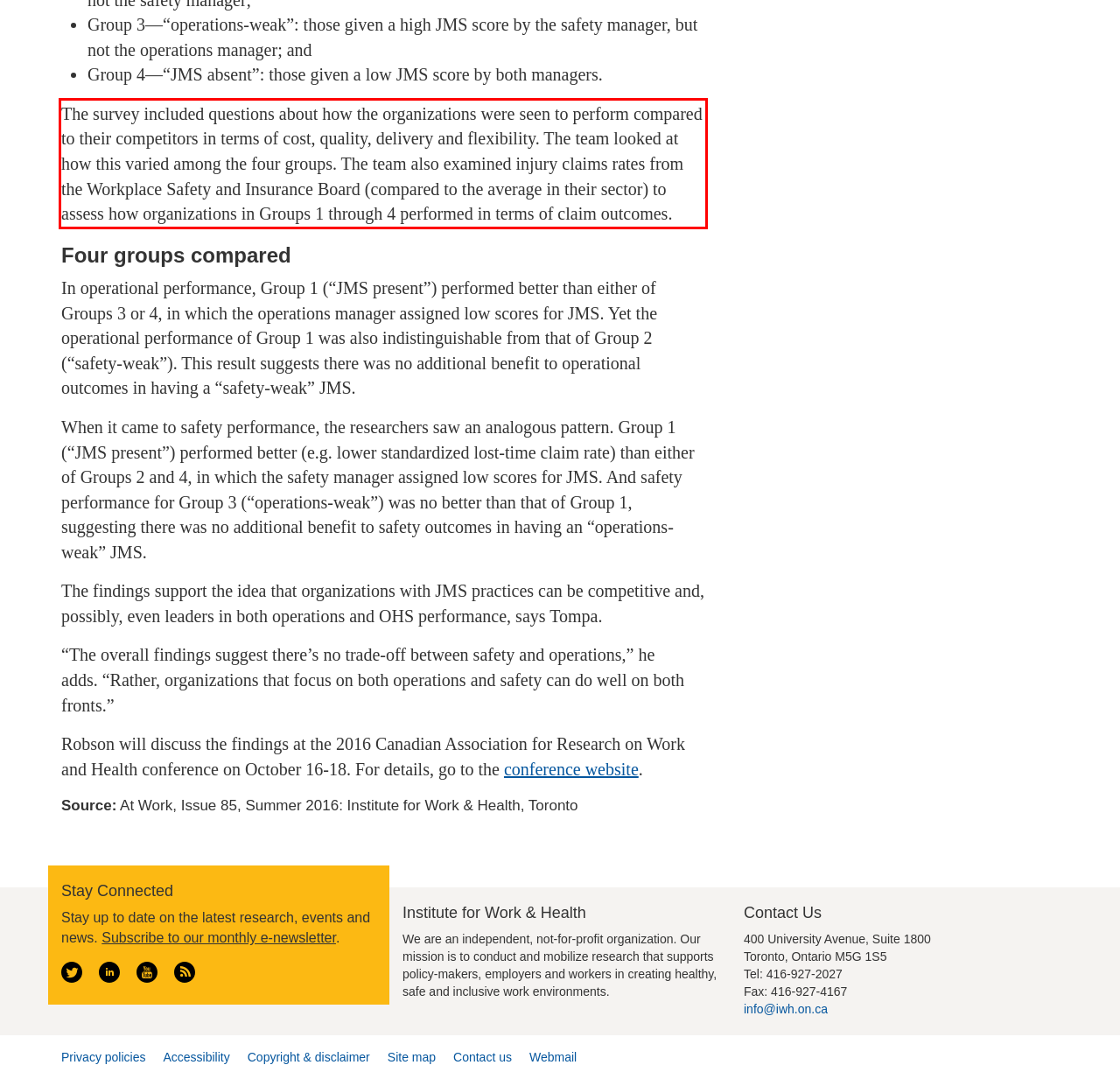Please extract the text content from the UI element enclosed by the red rectangle in the screenshot.

The survey included questions about how the organizations were seen to perform compared to their competitors in terms of cost, quality, delivery and flexibility. The team looked at how this varied among the four groups. The team also examined injury claims rates from the Workplace Safety and Insurance Board (compared to the average in their sector) to assess how organizations in Groups 1 through 4 performed in terms of claim outcomes.